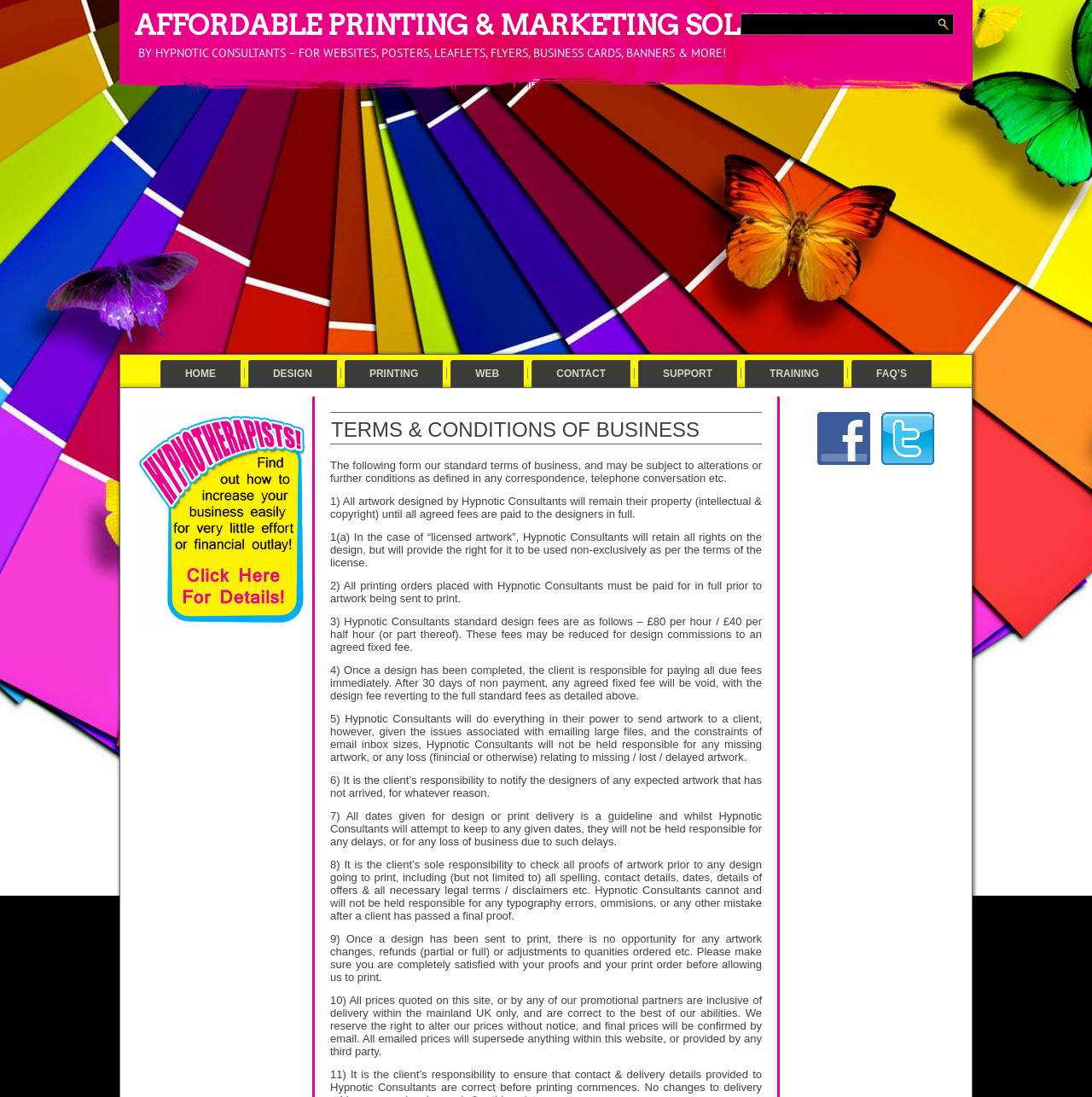Please identify the bounding box coordinates of the region to click in order to complete the given instruction: "Click on the 'Find Us on Facebook' link". The coordinates should be four float numbers between 0 and 1, i.e., [left, top, right, bottom].

[0.745, 0.418, 0.801, 0.43]